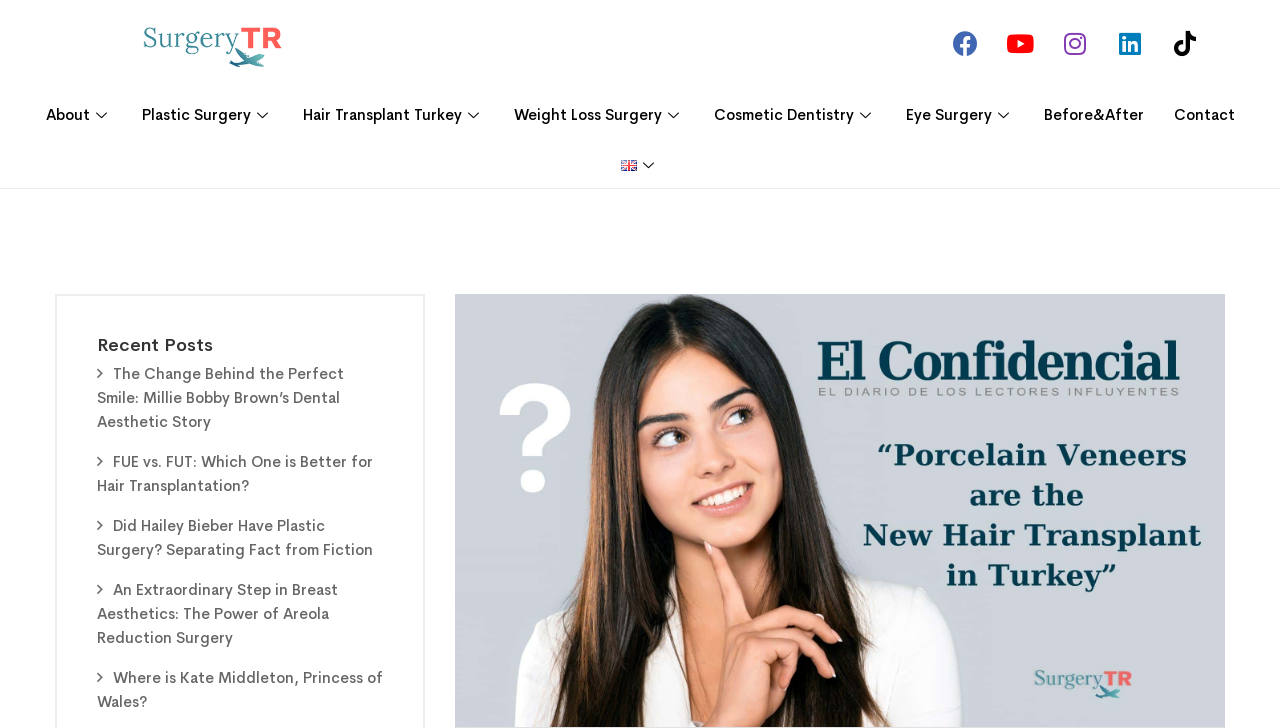Given the description "September 2023", determine the bounding box of the corresponding UI element.

None